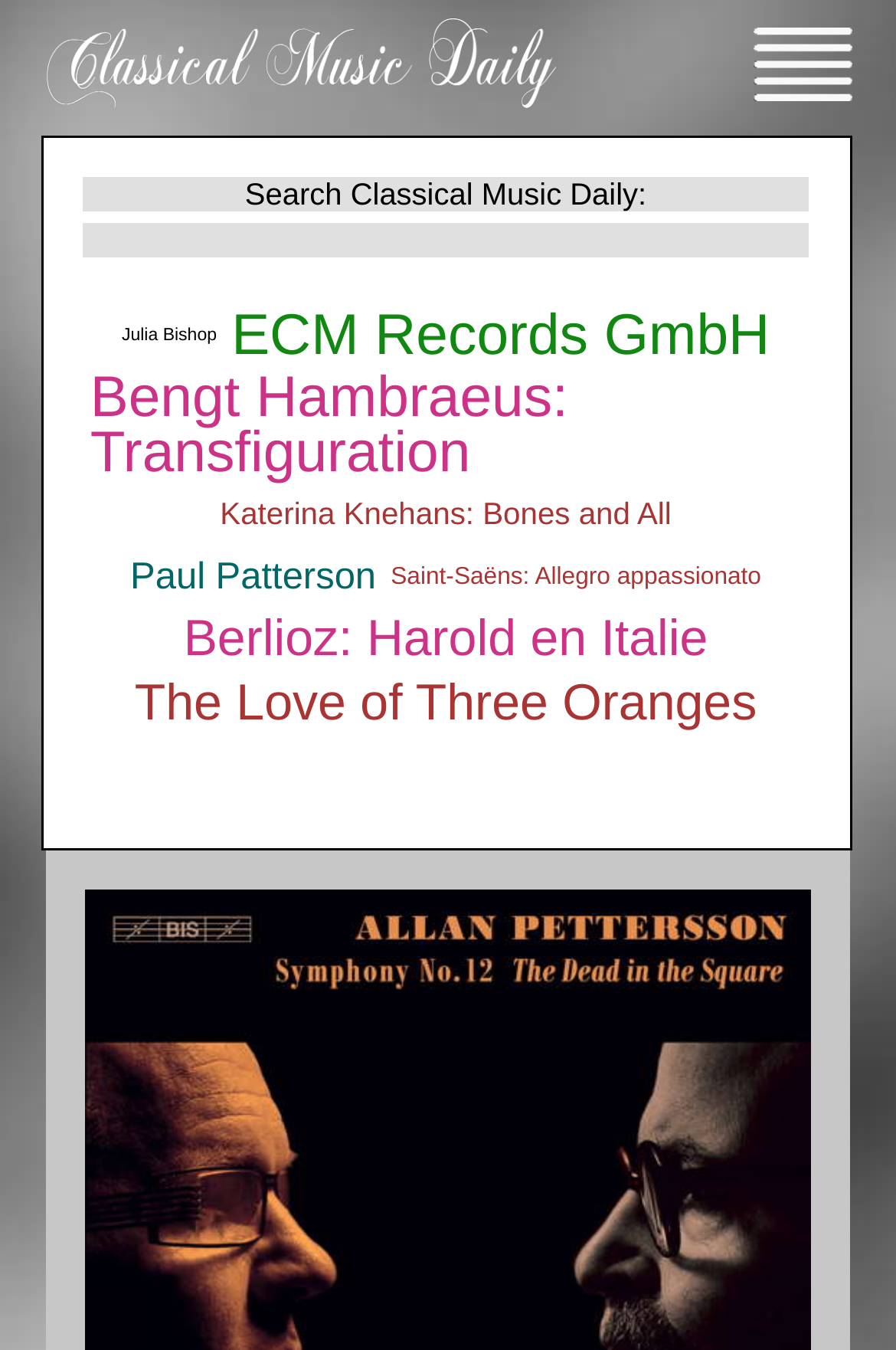What is the purpose of the textbox?
Respond to the question with a single word or phrase according to the image.

Search